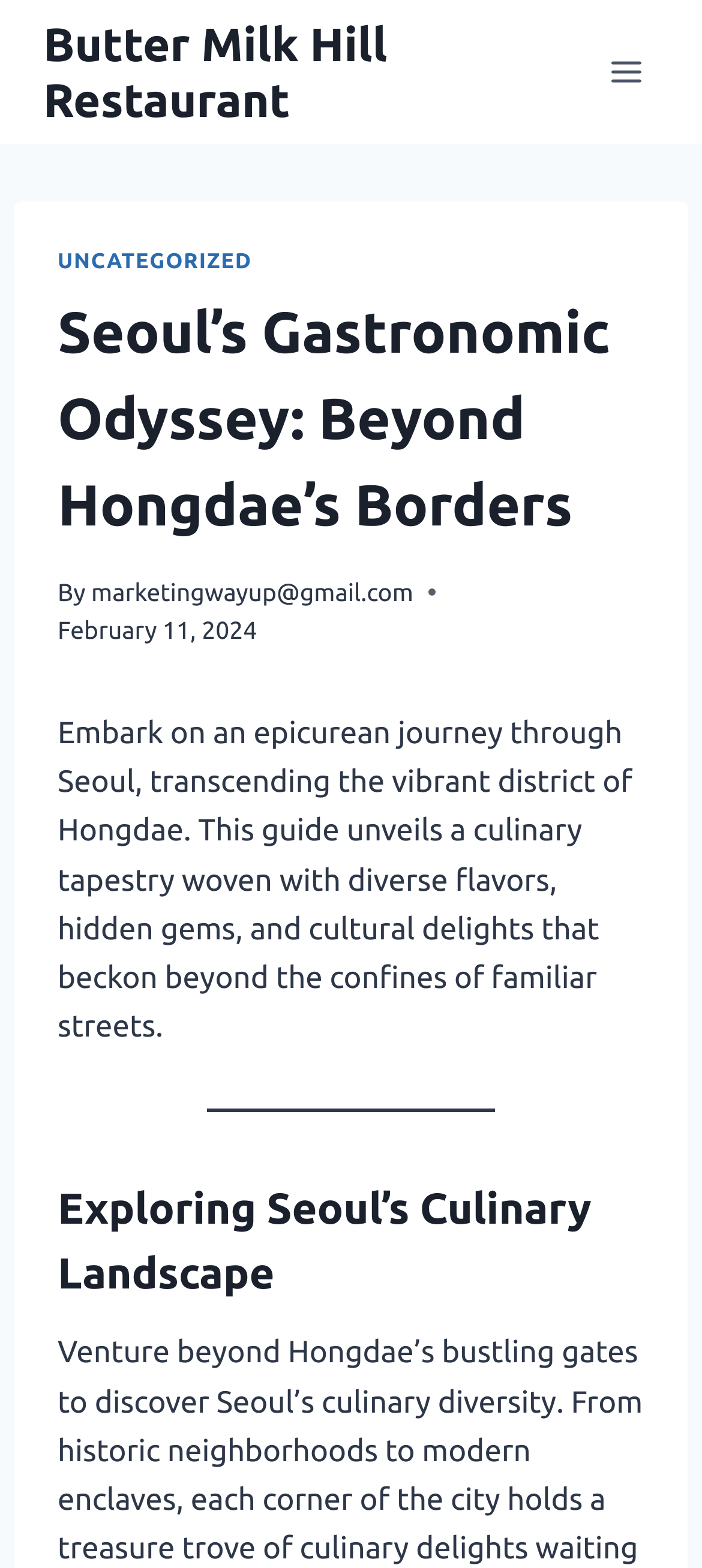Look at the image and give a detailed response to the following question: What is the district being explored in the guide?

The district being explored in the guide can be found in the text, which mentions 'transcending the vibrant district of Hongdae', indicating that the guide is about exploring the Hongdae district in Seoul.